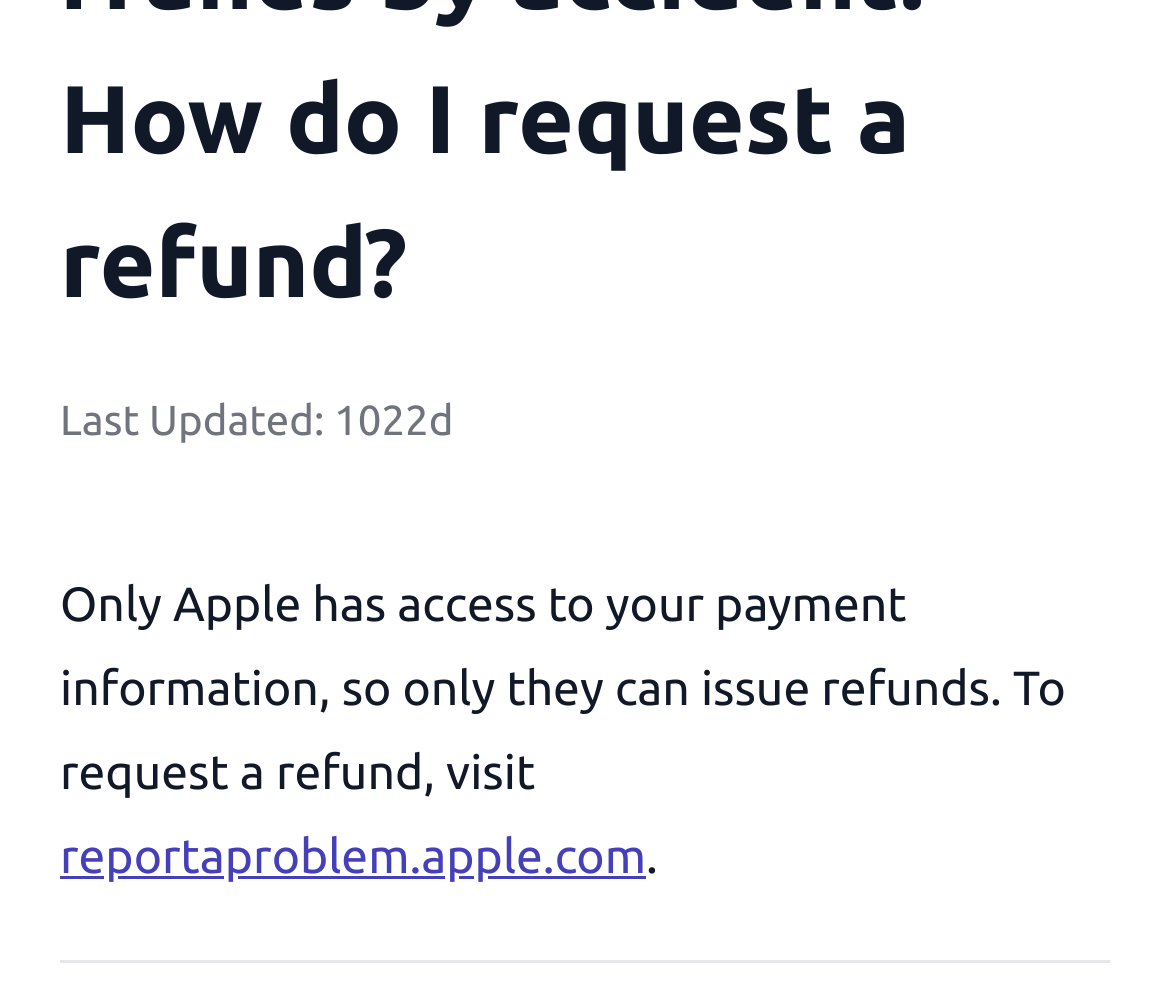Return the bounding box coordinates of the UI element that corresponds to this description: "reportaproblem.apple.com". The coordinates must be given as four float numbers in the range of 0 and 1, [left, top, right, bottom].

[0.051, 0.819, 0.552, 0.904]